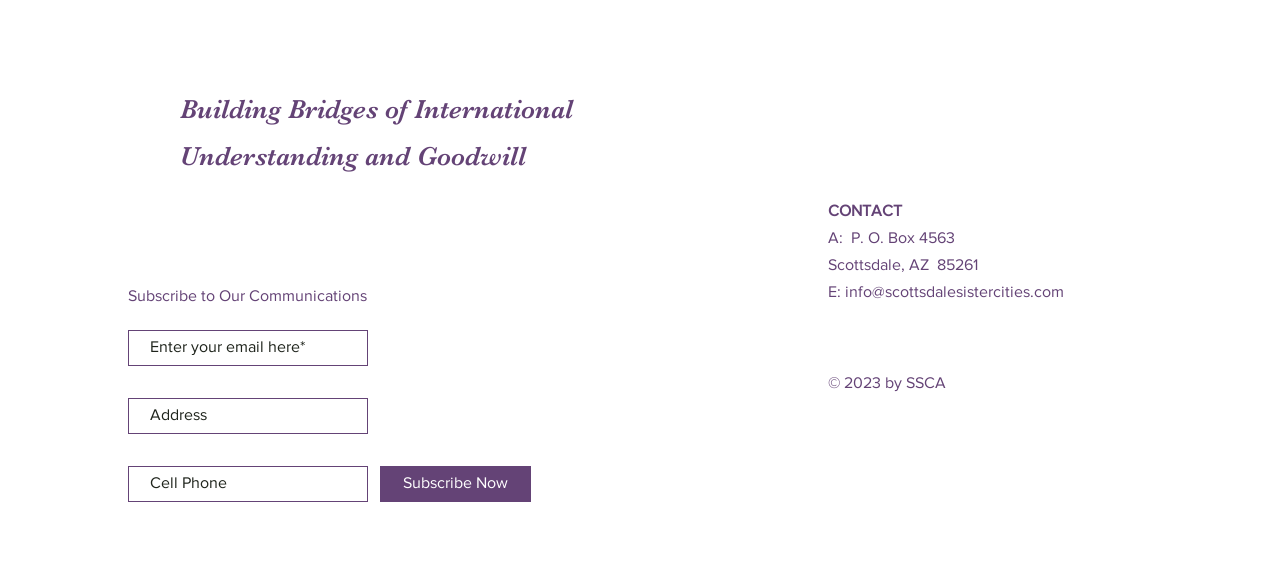Determine the bounding box coordinates of the clickable element to complete this instruction: "Send email to info@scottsdalesistercities.com". Provide the coordinates in the format of four float numbers between 0 and 1, [left, top, right, bottom].

[0.66, 0.489, 0.831, 0.519]